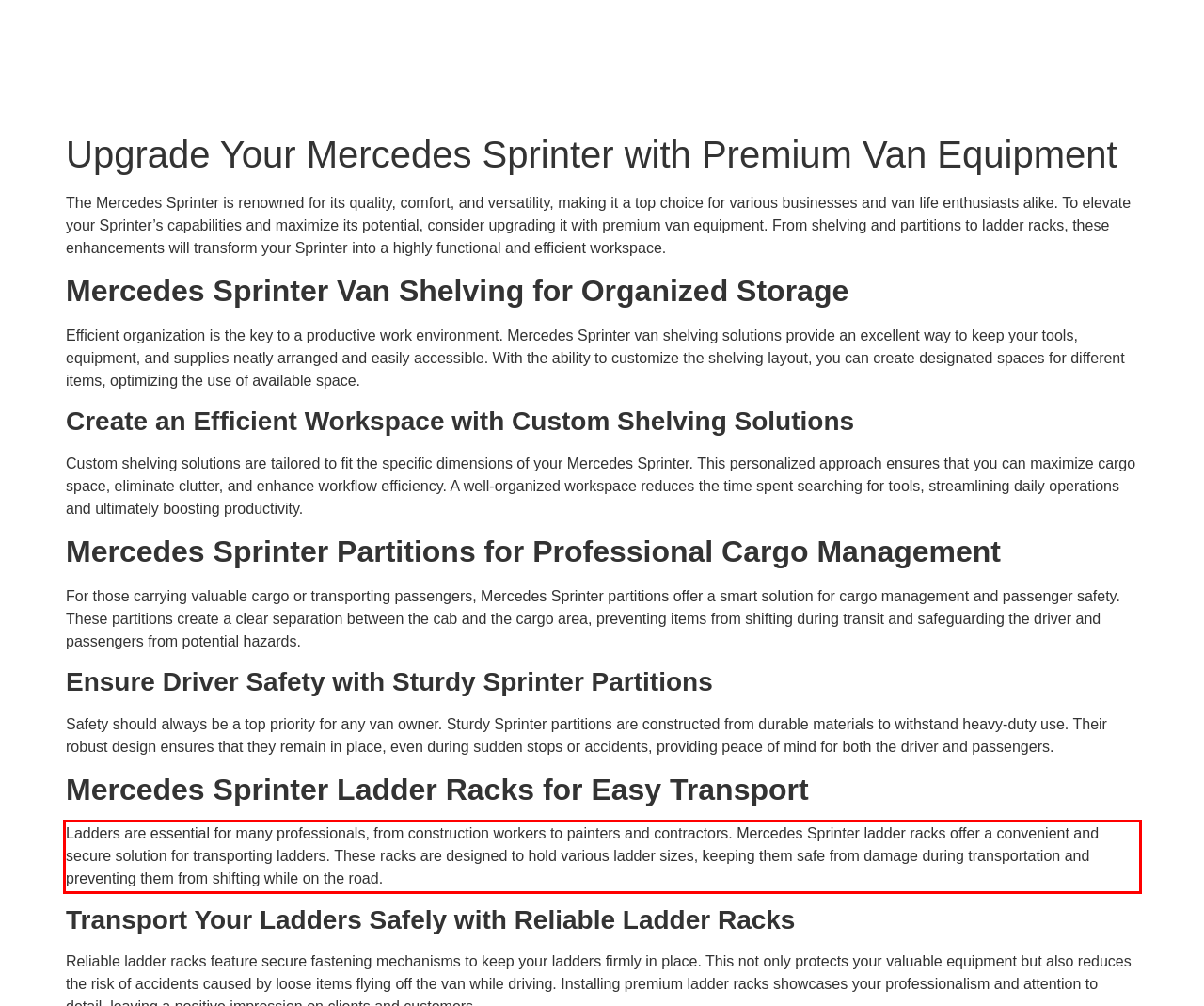Please identify and extract the text from the UI element that is surrounded by a red bounding box in the provided webpage screenshot.

Ladders are essential for many professionals, from construction workers to painters and contractors. Mercedes Sprinter ladder racks offer a convenient and secure solution for transporting ladders. These racks are designed to hold various ladder sizes, keeping them safe from damage during transportation and preventing them from shifting while on the road.